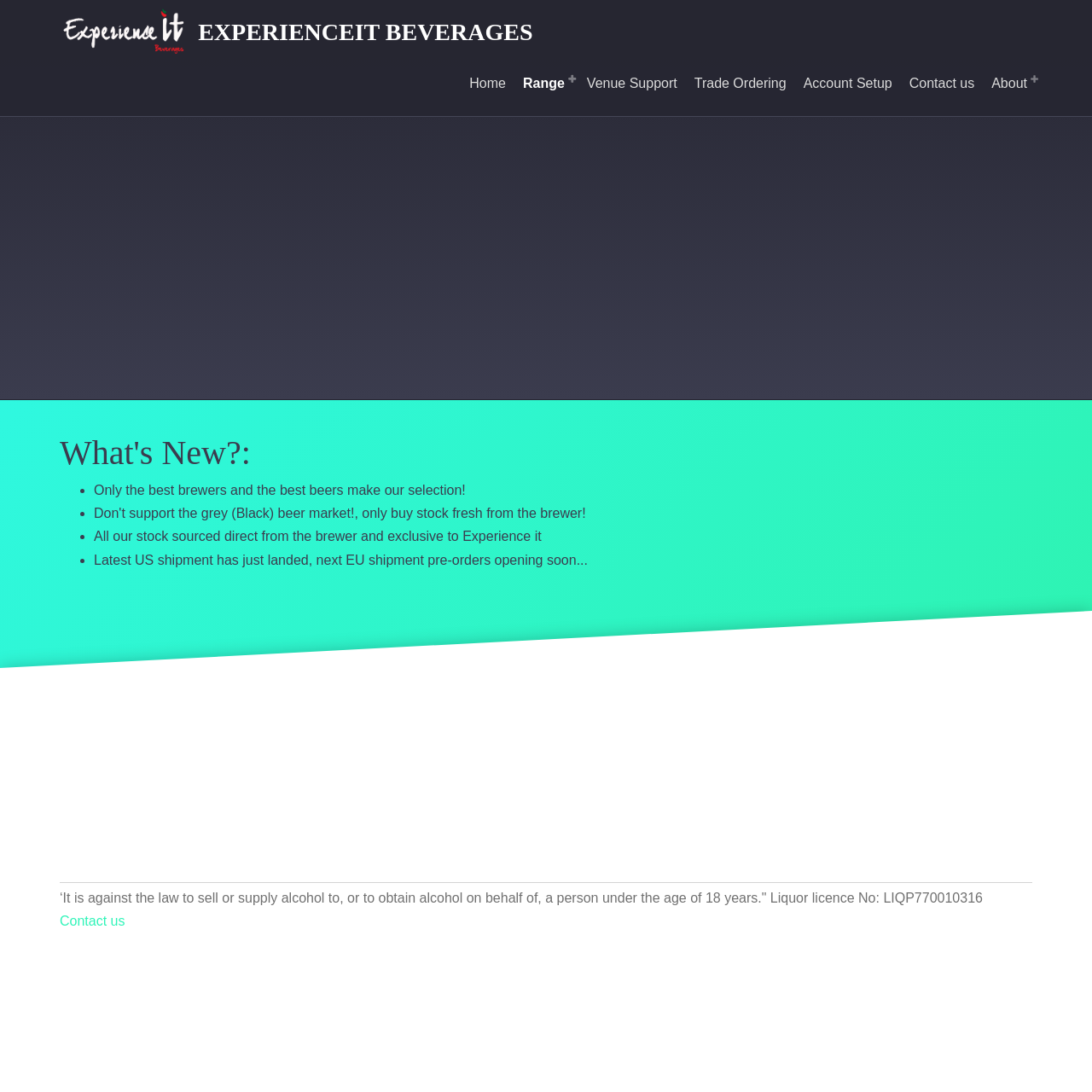Using the provided element description, identify the bounding box coordinates as (top-left x, top-left y, bottom-right x, bottom-right y). Ensure all values are between 0 and 1. Description: Home

[0.43, 0.07, 0.463, 0.083]